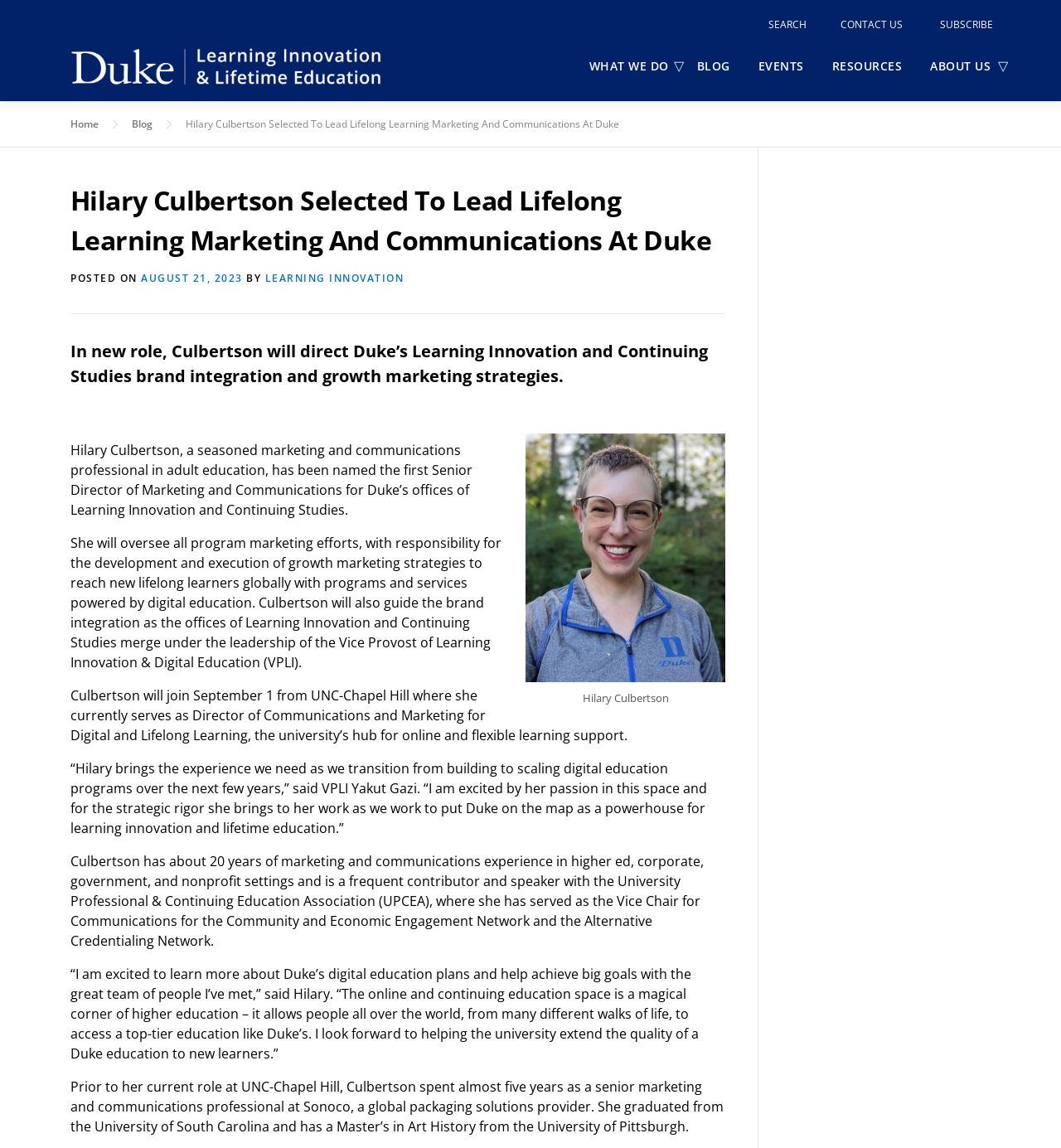Return the bounding box coordinates of the UI element that corresponds to this description: "August 21, 2023August 30, 2023". The coordinates must be given as four float numbers in the range of 0 and 1, [left, top, right, bottom].

[0.133, 0.236, 0.229, 0.248]